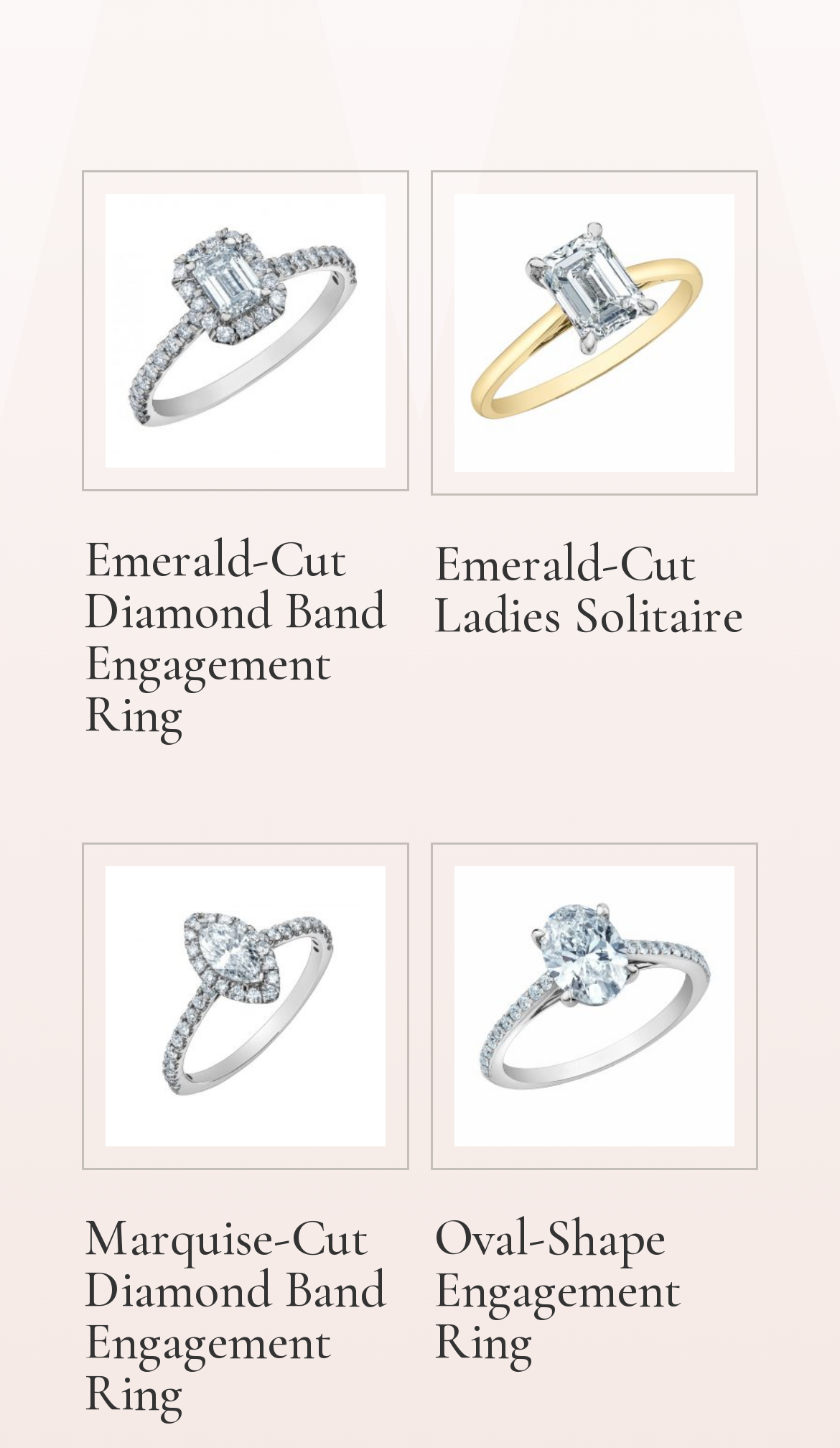Given the element description: "Emerald-Cut Diamond Band Engagement Ring", predict the bounding box coordinates of the UI element it refers to, using four float numbers between 0 and 1, i.e., [left, top, right, bottom].

[0.1, 0.119, 0.484, 0.53]